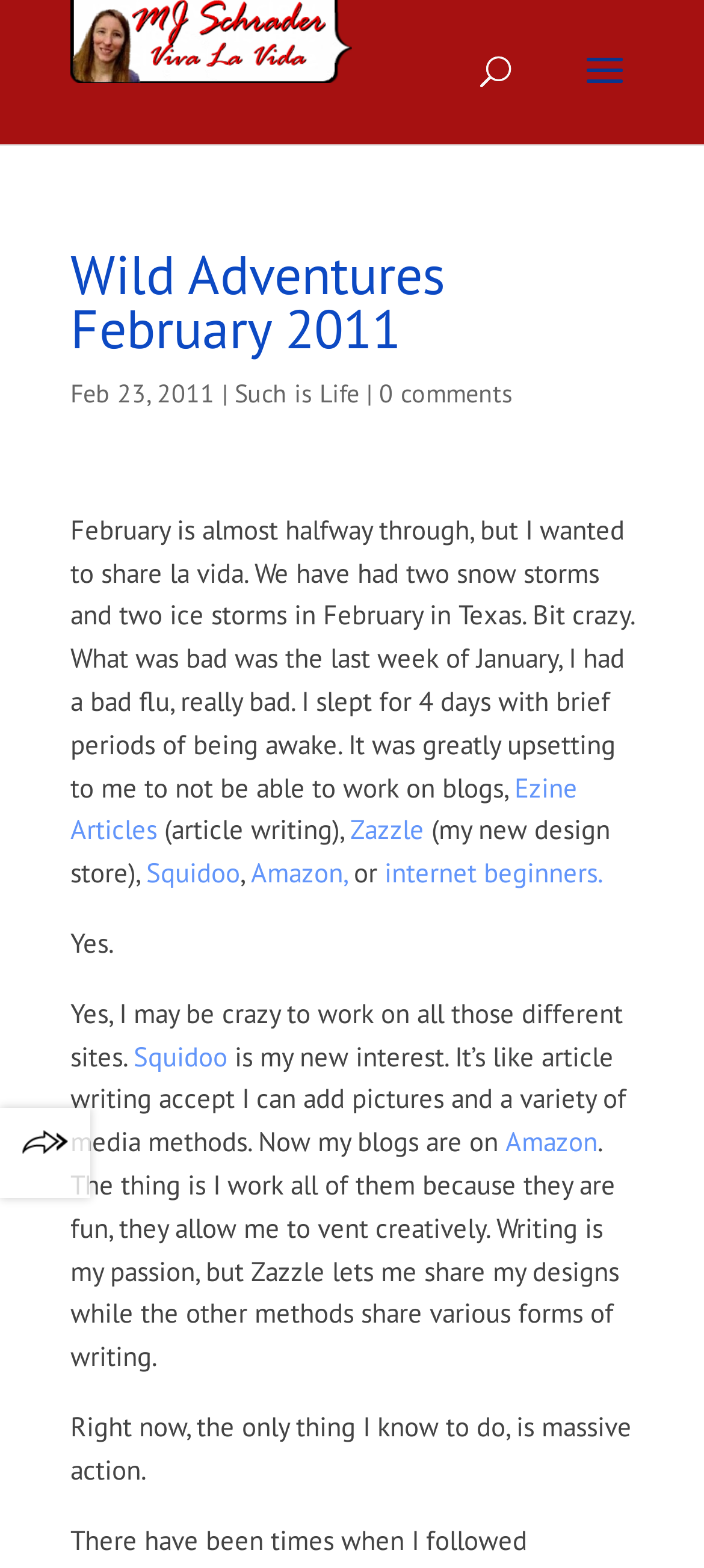Provide a thorough and detailed response to the question by examining the image: 
What is the author's current strategy?

I found the author's current strategy by reading the text content of the StaticText element which says 'Right now, the only thing I know to do, is massive action'.